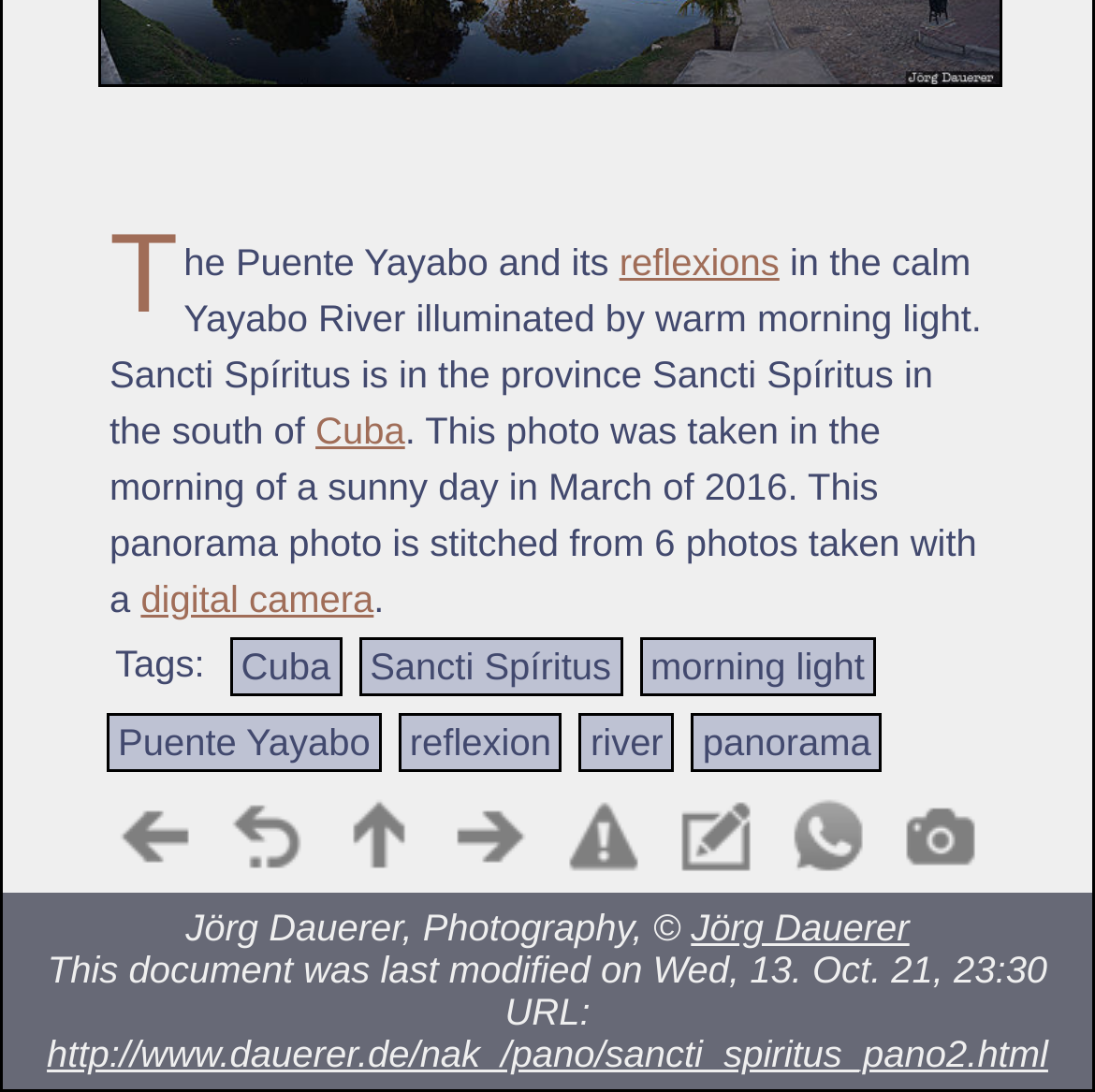Based on the element description, predict the bounding box coordinates (top-left x, top-left y, bottom-right x, bottom-right y) for the UI element in the screenshot: title="previous photo: Trinidad"

[0.1, 0.725, 0.182, 0.807]